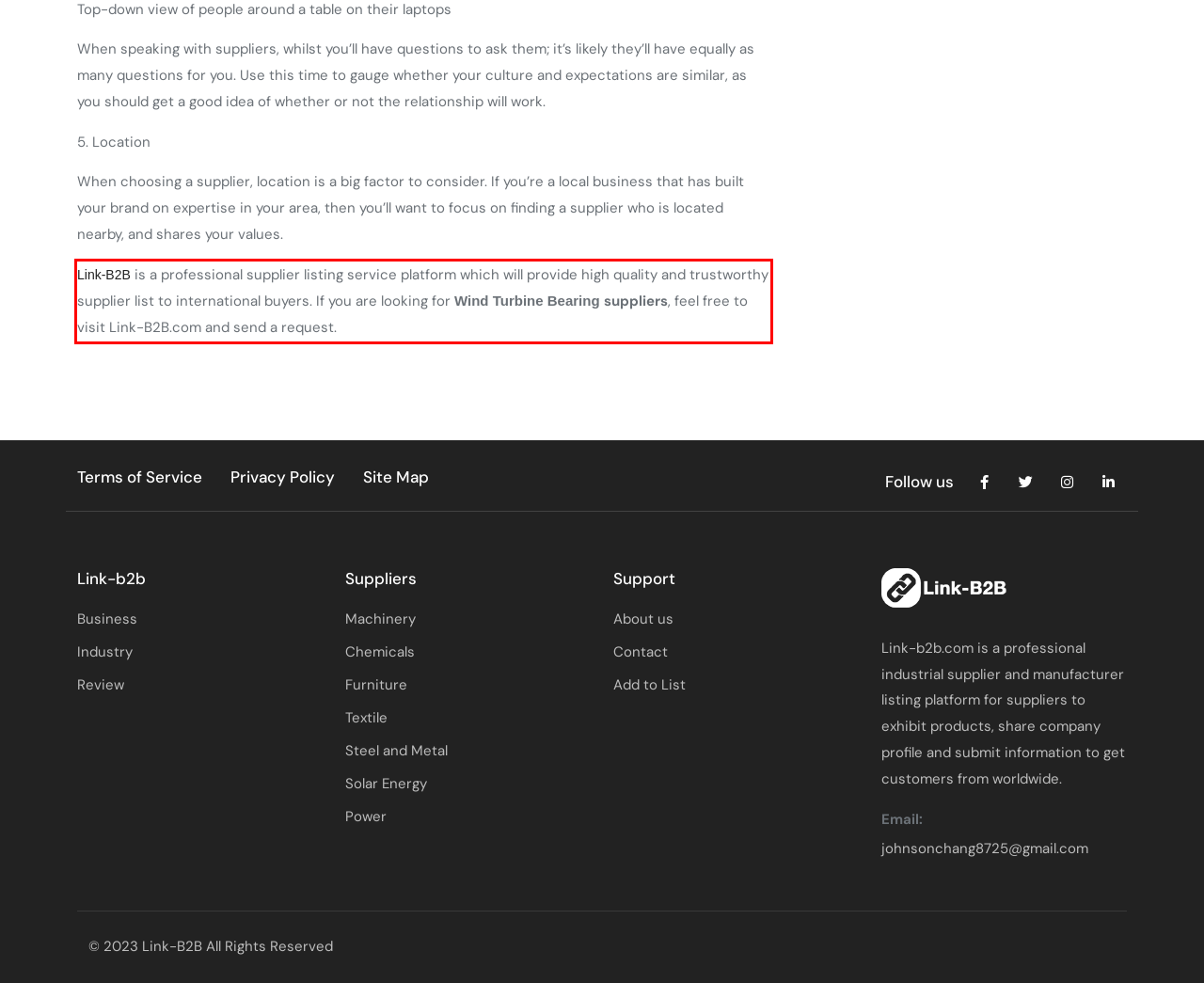In the screenshot of the webpage, find the red bounding box and perform OCR to obtain the text content restricted within this red bounding box.

Link-B2B is a professional supplier listing service platform which will provide high quality and trustworthy supplier list to international buyers. If you are looking for Wind Turbine Bearing suppliers, feel free to visit Link-B2B.com and send a request.